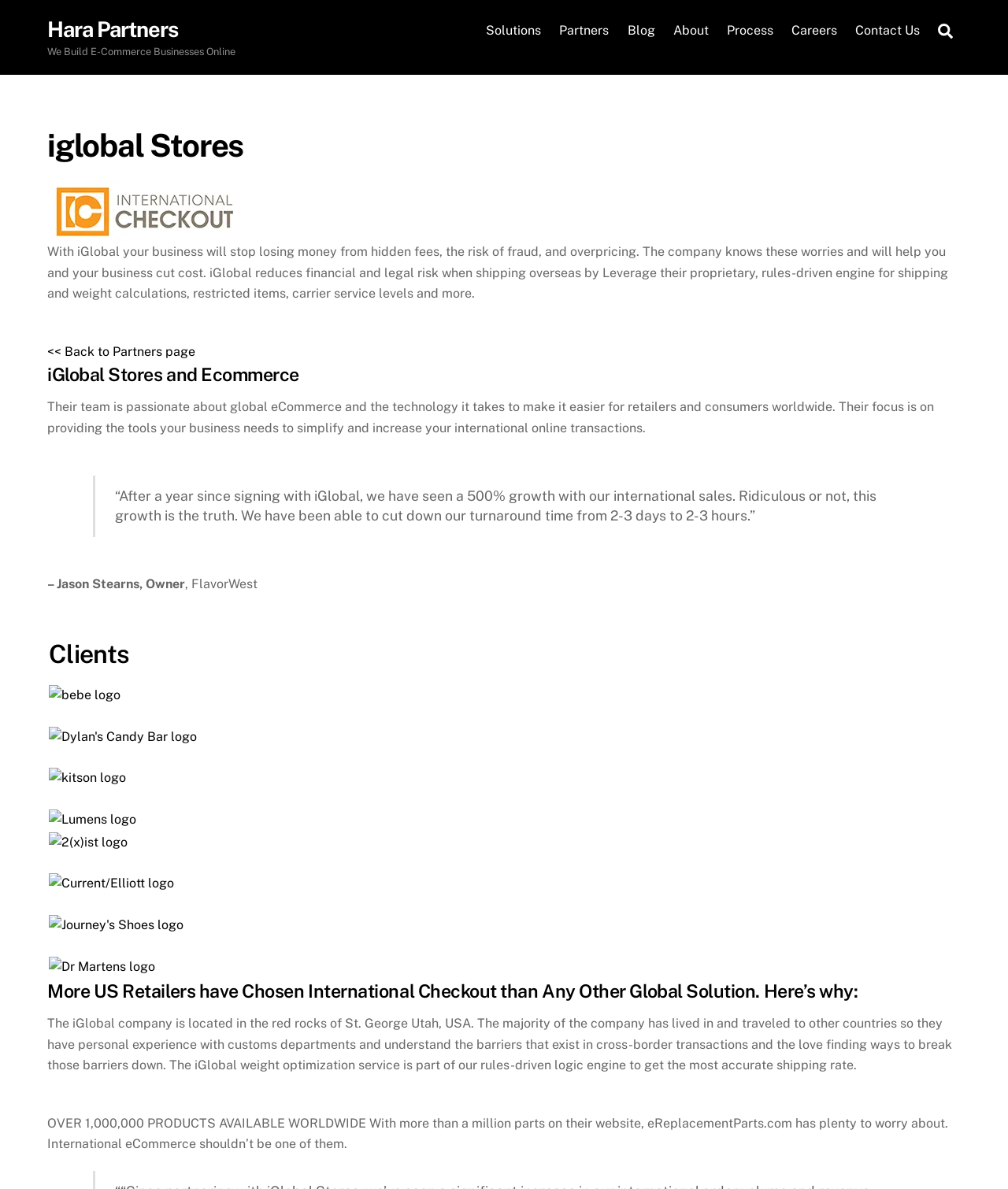Identify the bounding box coordinates of the section to be clicked to complete the task described by the following instruction: "Read more about iGlobal Stores and Ecommerce". The coordinates should be four float numbers between 0 and 1, formatted as [left, top, right, bottom].

[0.047, 0.305, 0.953, 0.326]